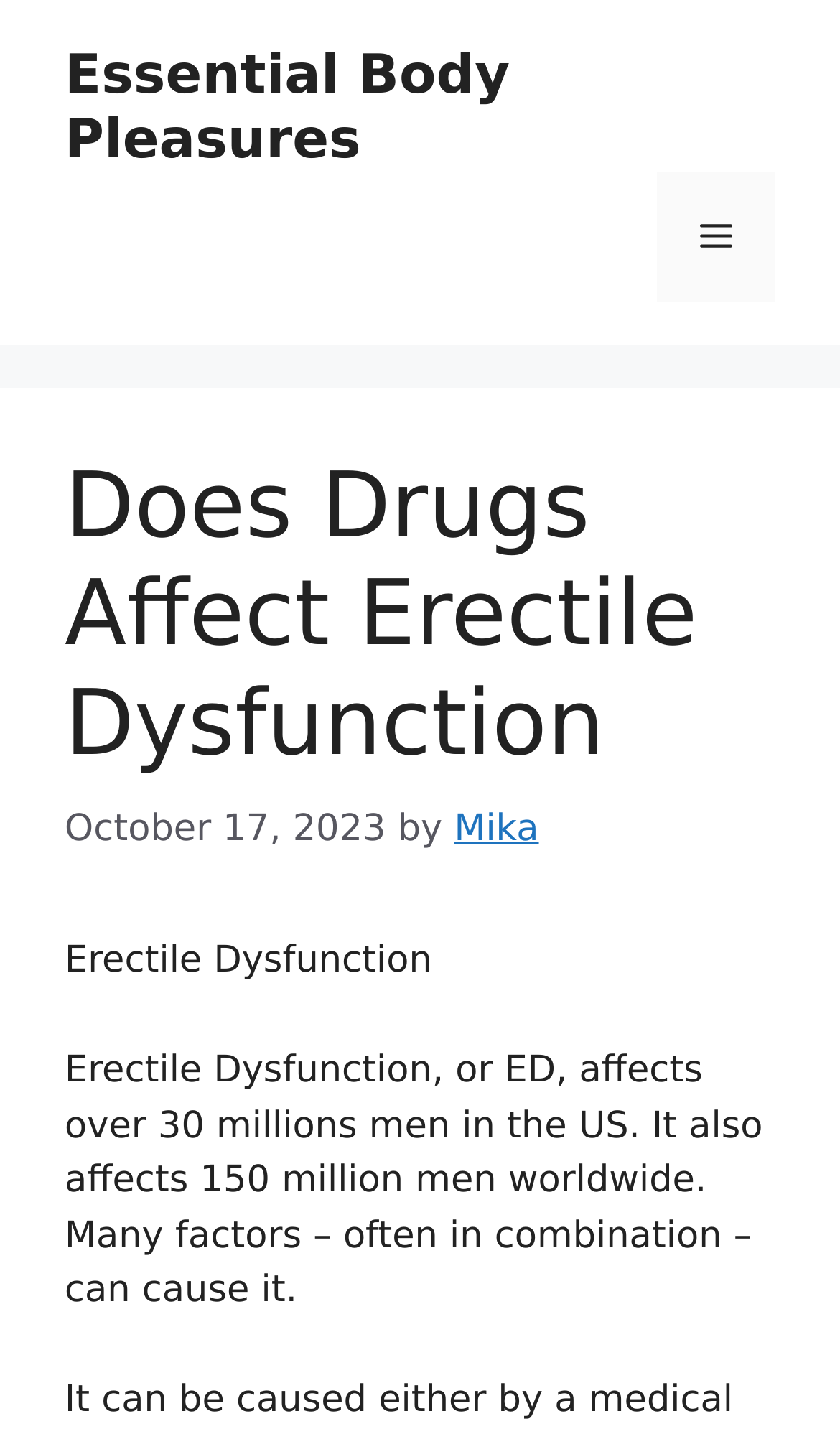Respond to the question below with a concise word or phrase:
What is the date of the article?

October 17, 2023